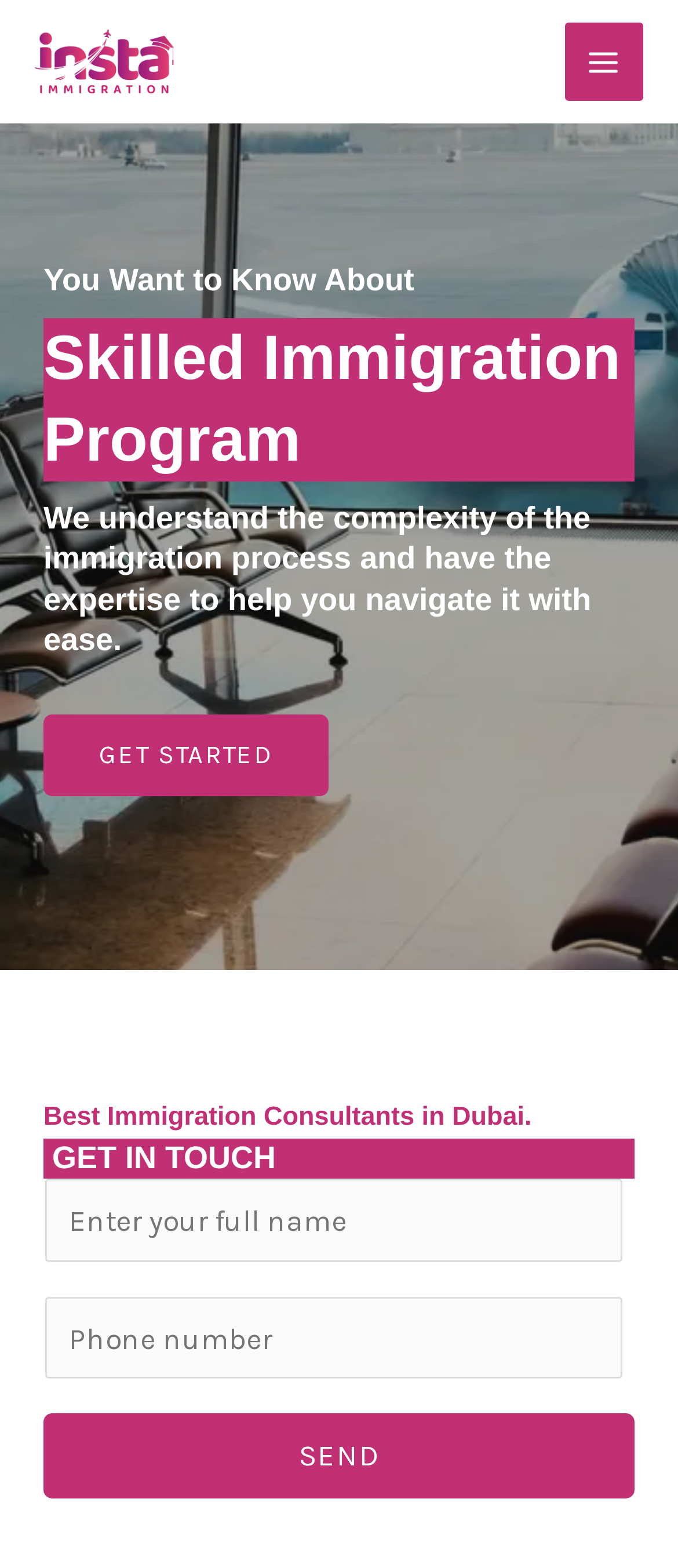Using the webpage screenshot, locate the HTML element that fits the following description and provide its bounding box: "Send".

[0.064, 0.902, 0.936, 0.956]